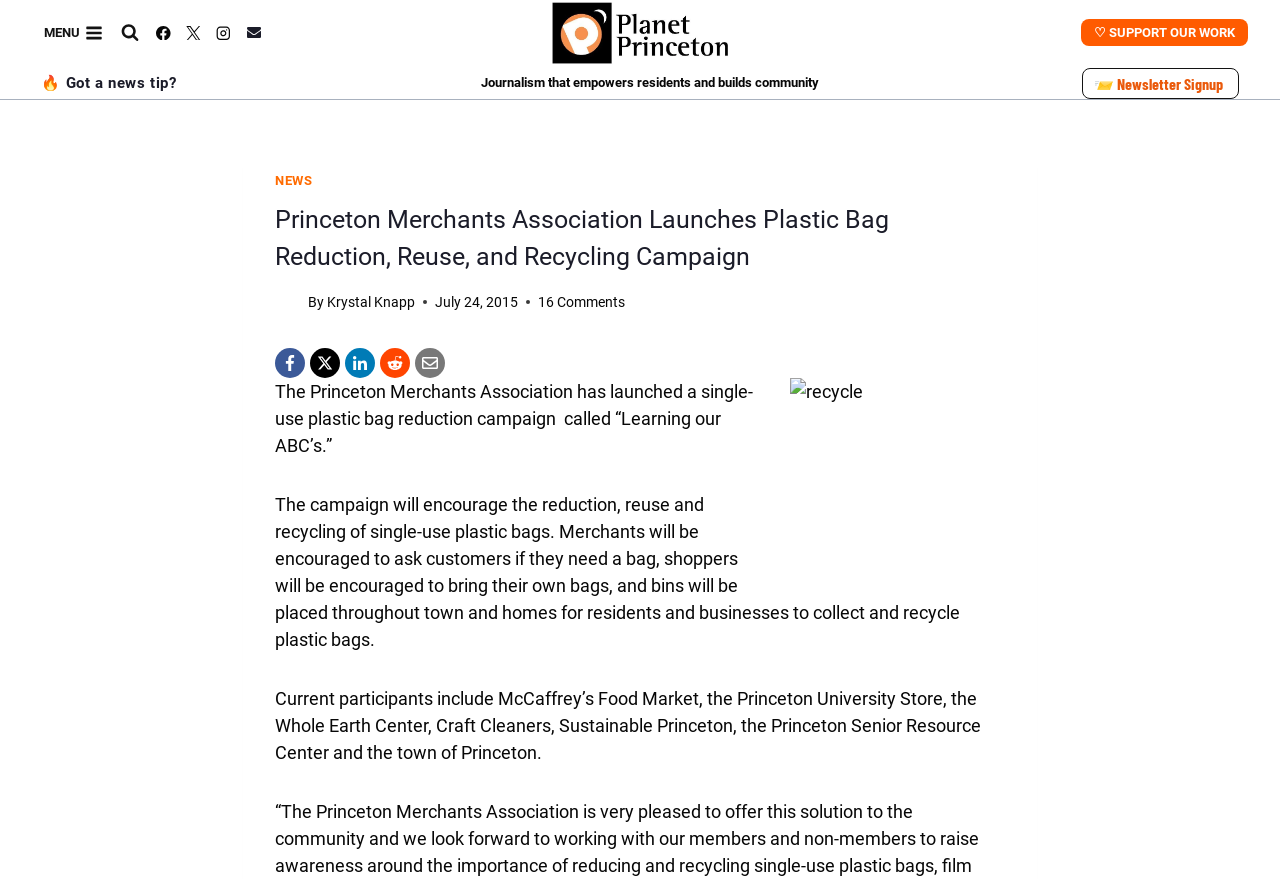Please specify the bounding box coordinates of the clickable region necessary for completing the following instruction: "Search for something". The coordinates must consist of four float numbers between 0 and 1, i.e., [left, top, right, bottom].

[0.088, 0.02, 0.109, 0.055]